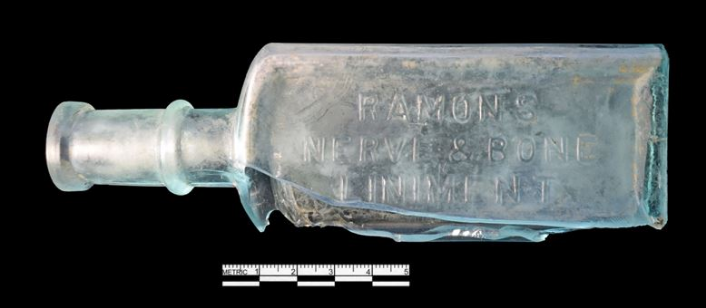What is included in the image to aid in understanding the size of the bottle?
Kindly offer a detailed explanation using the data available in the image.

A scale is placed alongside the bottle in the image, allowing the viewer to gauge the size of the artifact and better understand its dimensions.